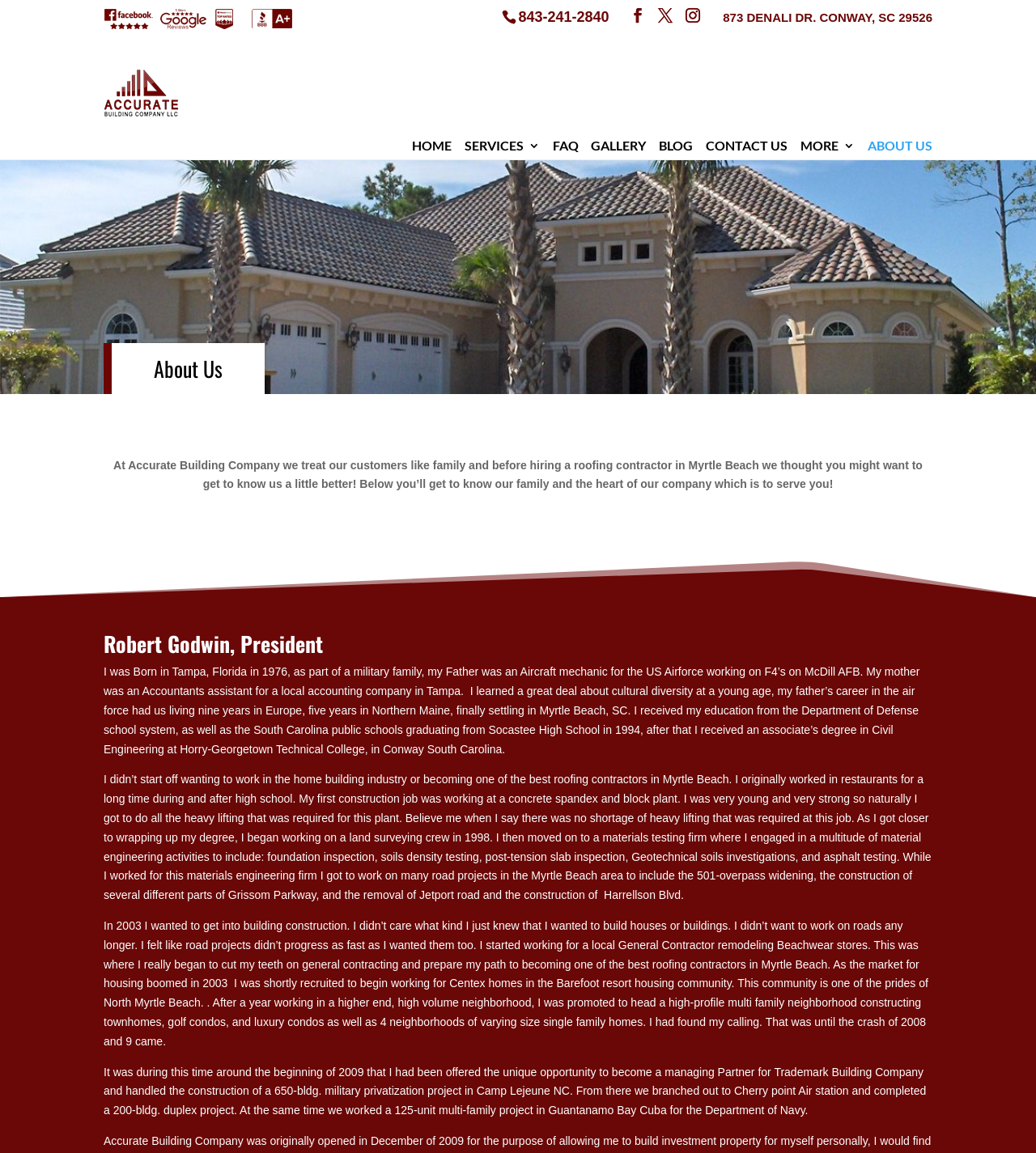Explain in detail what you observe on this webpage.

This webpage is about Accurate Building Company, a roofing contractor in Myrtle Beach, SC. At the top, there is an image with social proof, followed by the company's address, "873 DENALI DR. CONWAY, SC 29526". Below the address, there is a phone number, "843-241-2840", and three social media links. 

On the left side, there is a logo of Accurate Building Co, accompanied by a link to the company's homepage. Above the logo, there is a search bar that spans the entire width of the page. 

The main navigation menu is located at the top center of the page, with links to "HOME", "SERVICES", "FAQ", "GALLERY", "BLOG", "CONTACT US", and "MORE". 

The main content of the page is about the company's president, Robert Godwin. There is a heading "About Us" followed by a brief introduction to the company's mission. Below the introduction, there is a heading "Robert Godwin, President" followed by a lengthy biography of Robert Godwin, detailing his early life, education, and career in the construction industry. The biography is divided into four paragraphs, each describing a different stage of his life and career.